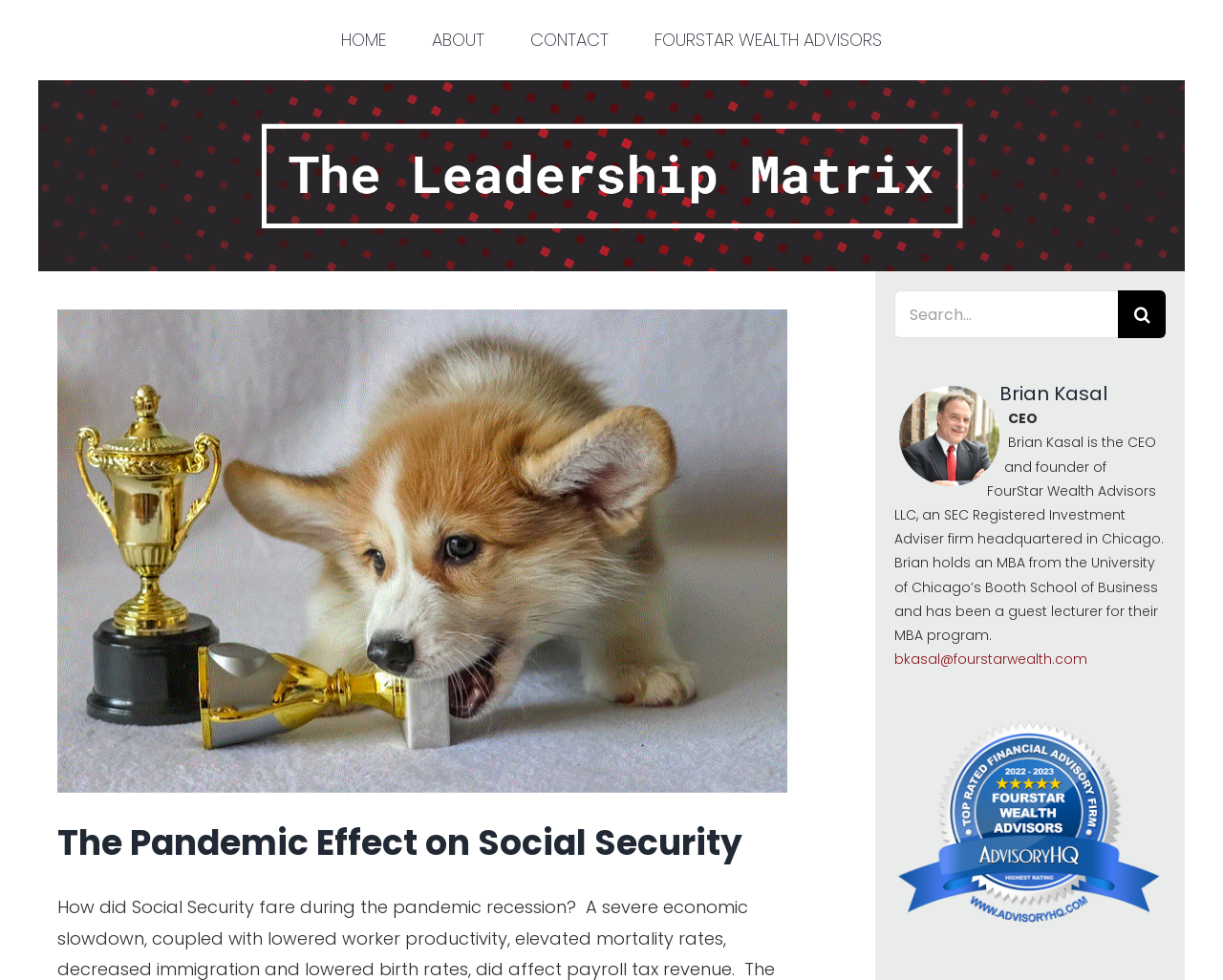Pinpoint the bounding box coordinates of the clickable area necessary to execute the following instruction: "go to home page". The coordinates should be given as four float numbers between 0 and 1, namely [left, top, right, bottom].

[0.279, 0.0, 0.316, 0.082]